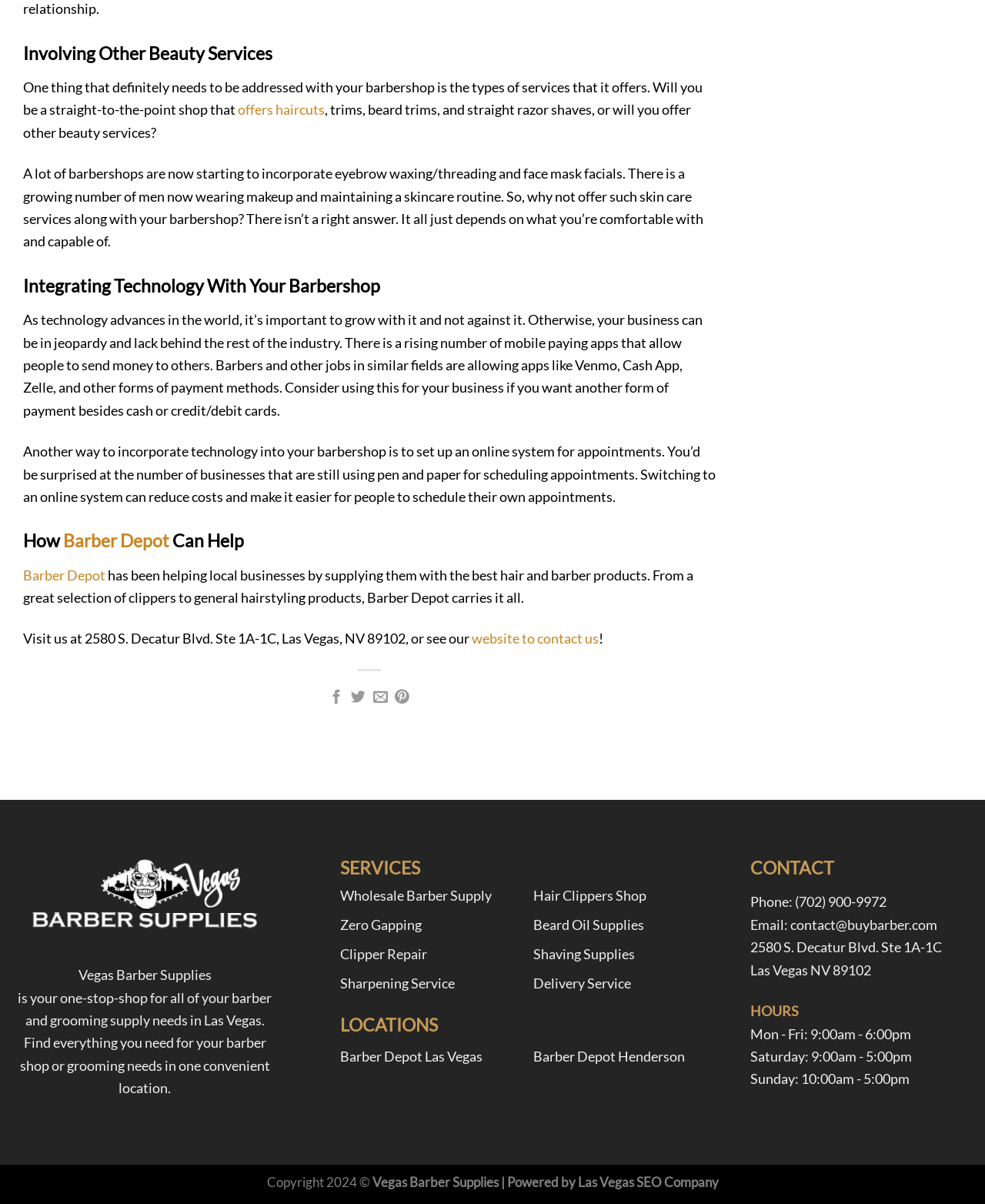What are the business hours of the barbershop on Saturday?
Answer the question with a detailed and thorough explanation.

I found the answer by looking at the 'HOURS' section, where the Saturday business hours are listed as '9:00am - 5:00pm'.